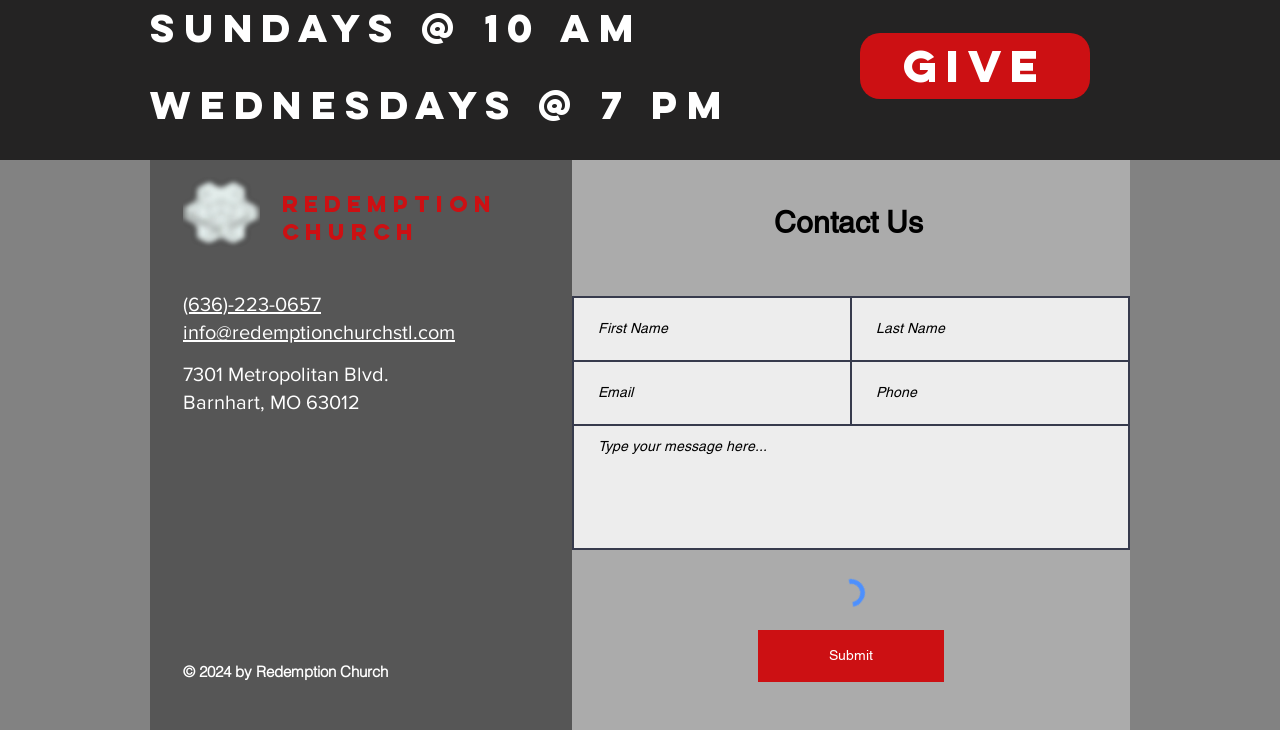What is the purpose of the 'GIVE' link?
Give a single word or phrase answer based on the content of the image.

To donate